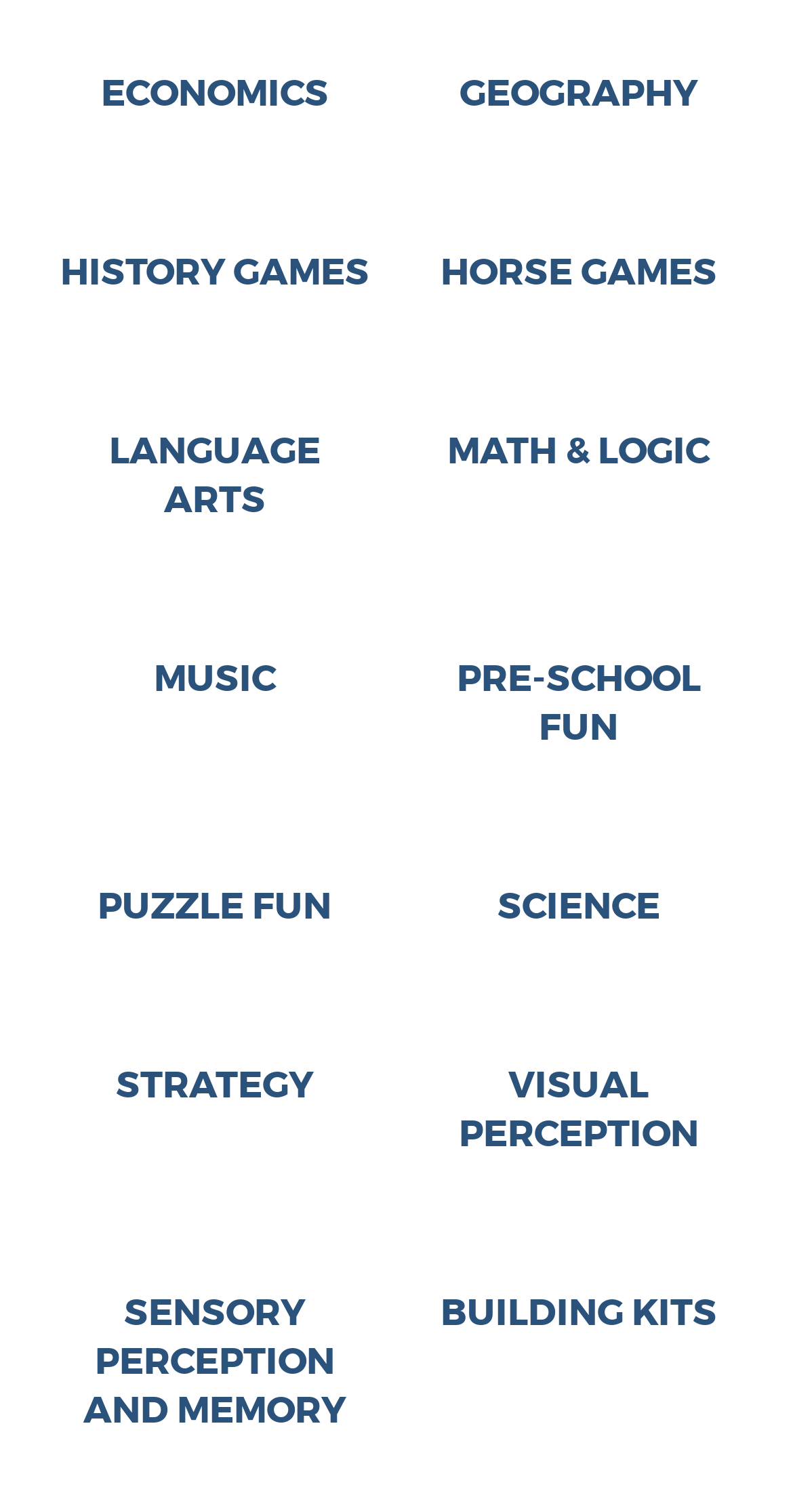How many categories are related to games?
Examine the image closely and answer the question with as much detail as possible.

I identified the categories related to games by reading their names and found three categories: HISTORY GAMES, HORSE GAMES, and PUZZLE FUN.